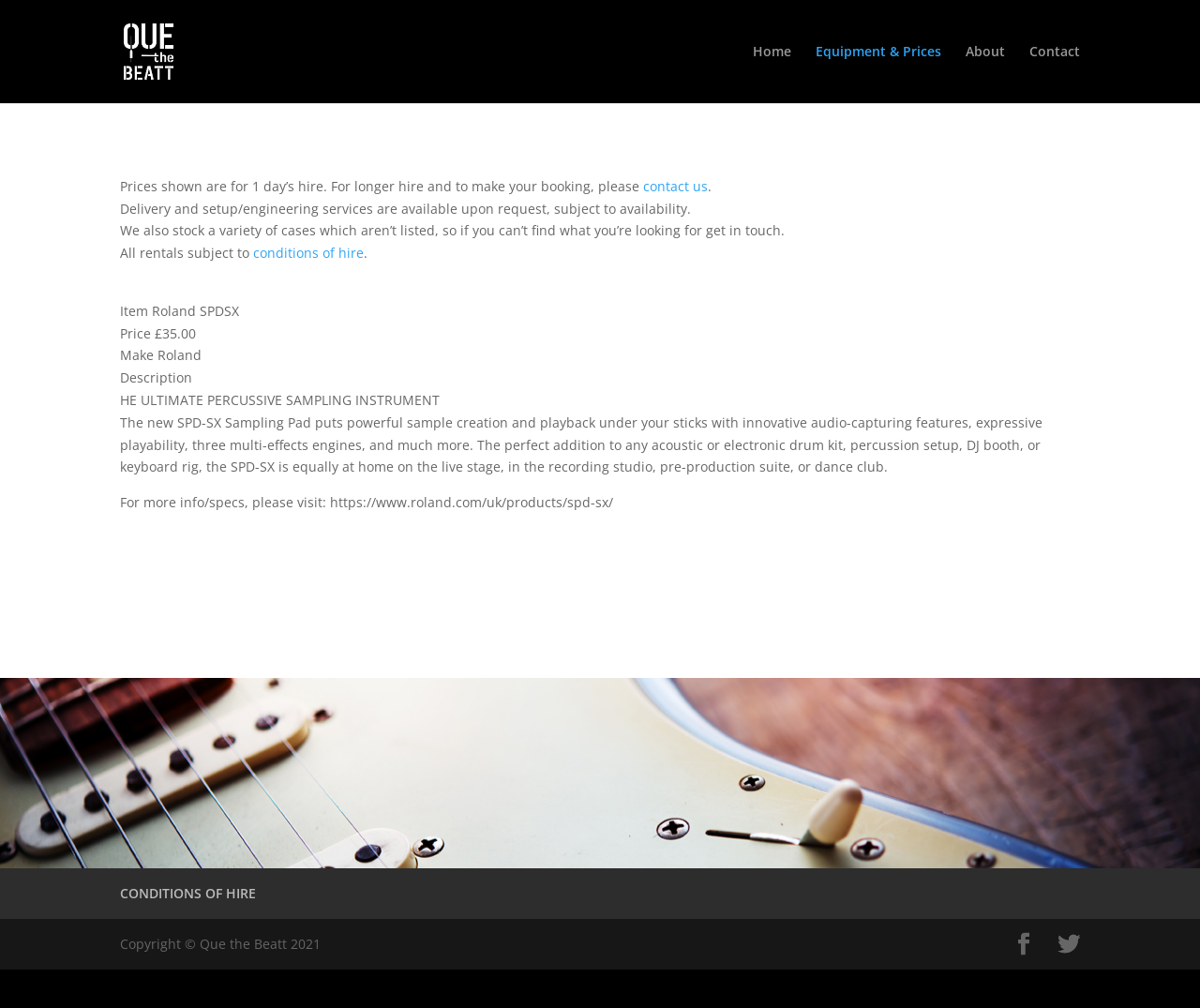Look at the image and write a detailed answer to the question: 
What is the copyright year of the webpage?

The copyright year of the webpage can be found at the bottom of the webpage, where it says 'Copyright © Que the Beatt 2021'.